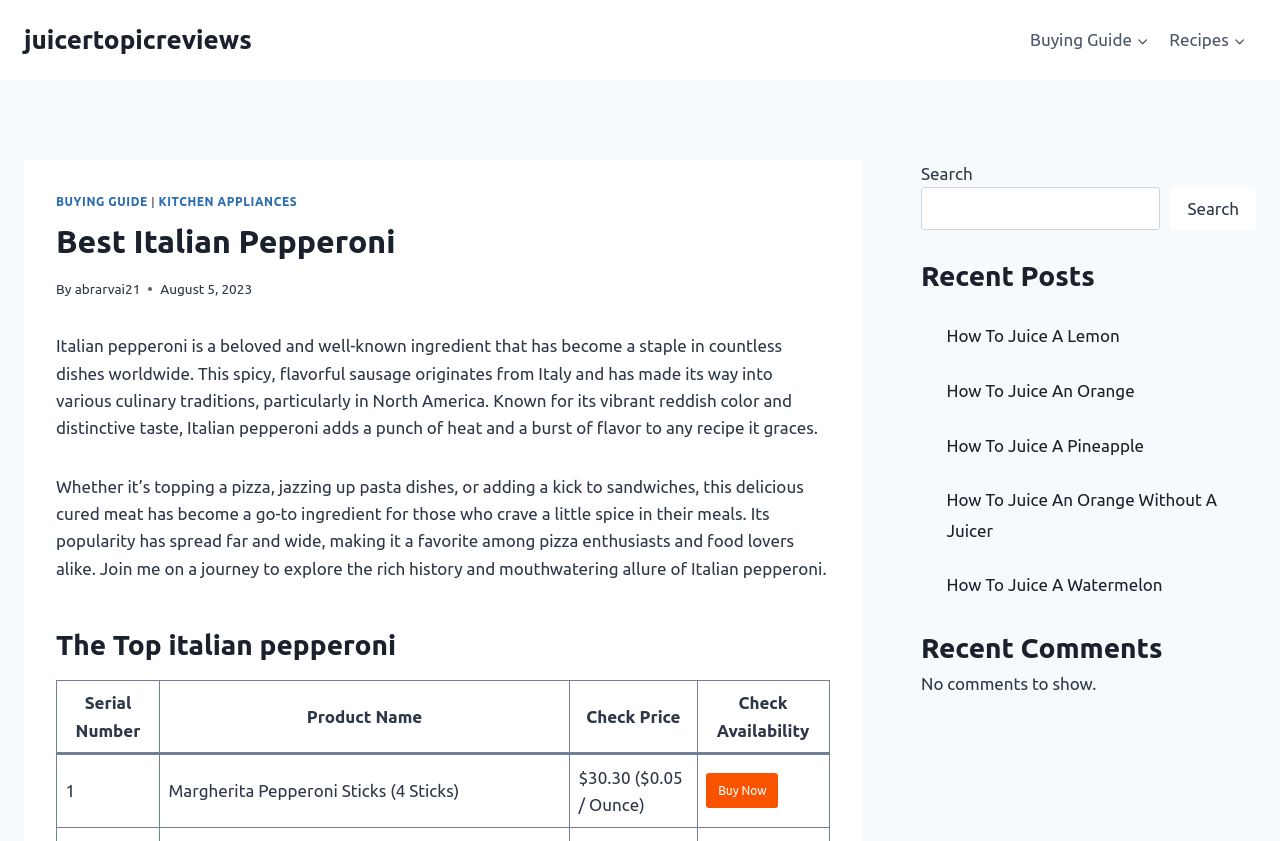Please find the bounding box coordinates of the element that you should click to achieve the following instruction: "Search for a topic". The coordinates should be presented as four float numbers between 0 and 1: [left, top, right, bottom].

[0.72, 0.223, 0.907, 0.273]